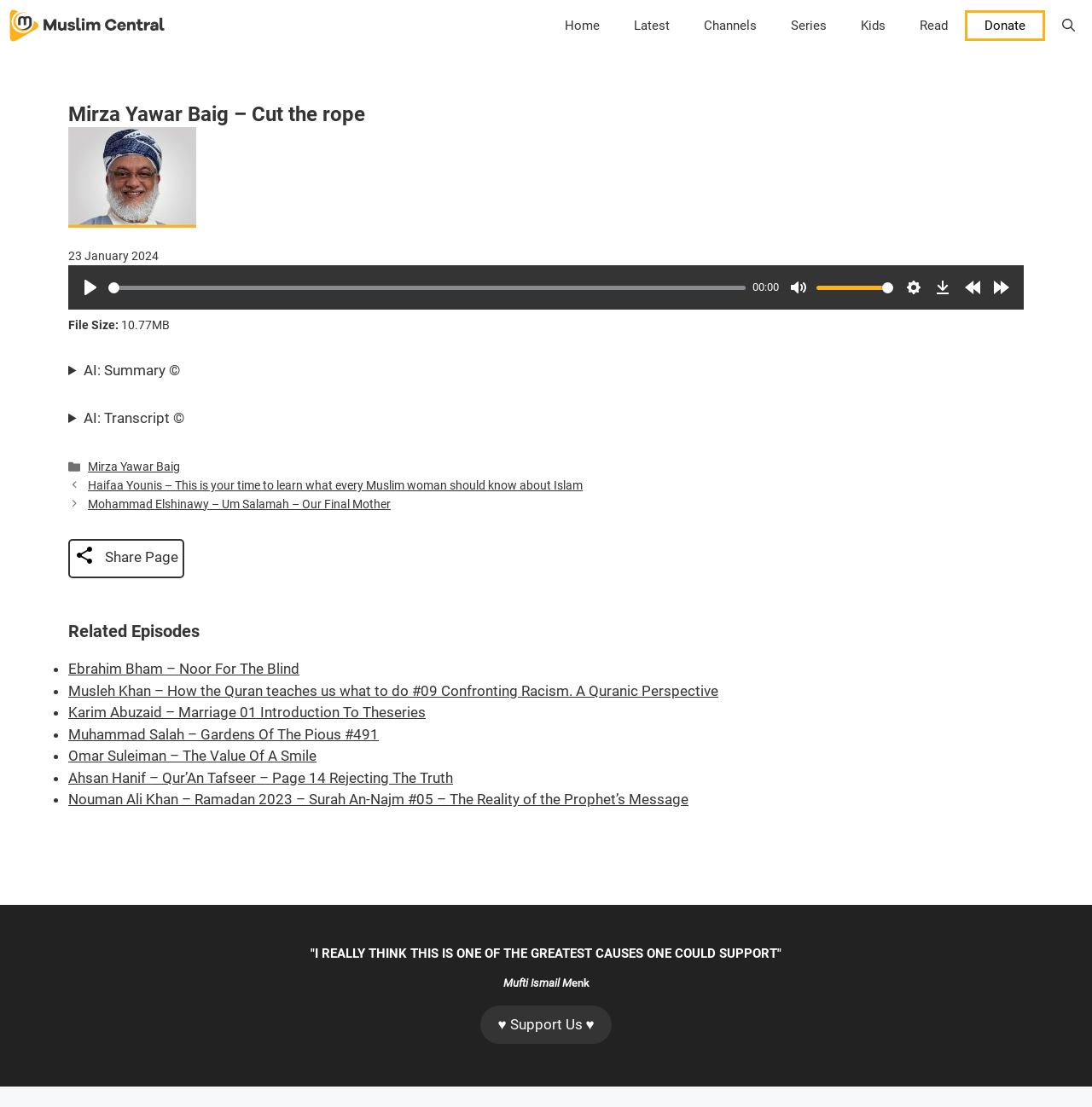Use a single word or phrase to answer this question: 
What is the text on the button to control the audio volume?

Mute